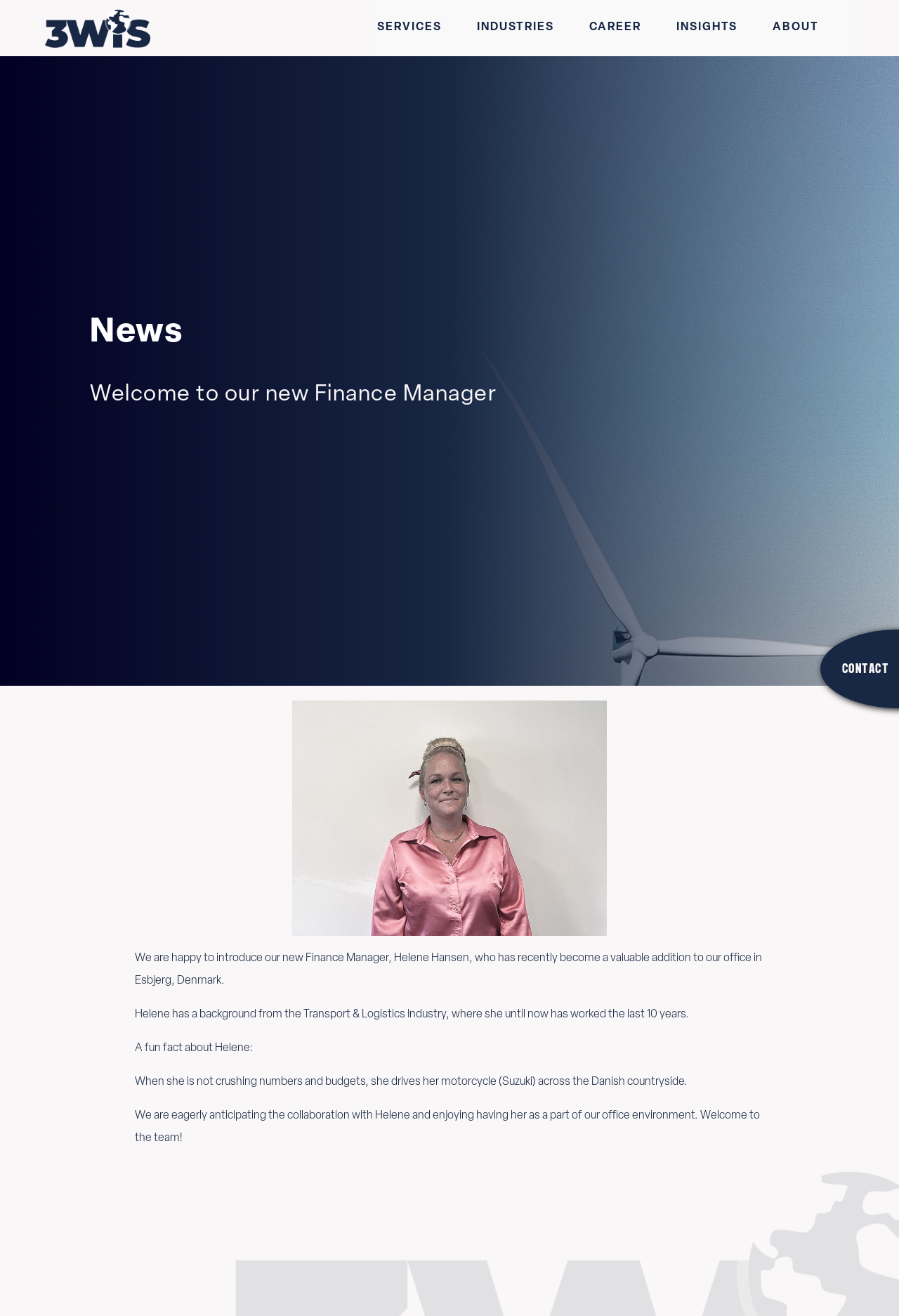How many years has Helene Hansen worked in the Transport & Logistics Industry?
Please answer the question with a single word or phrase, referencing the image.

10 years